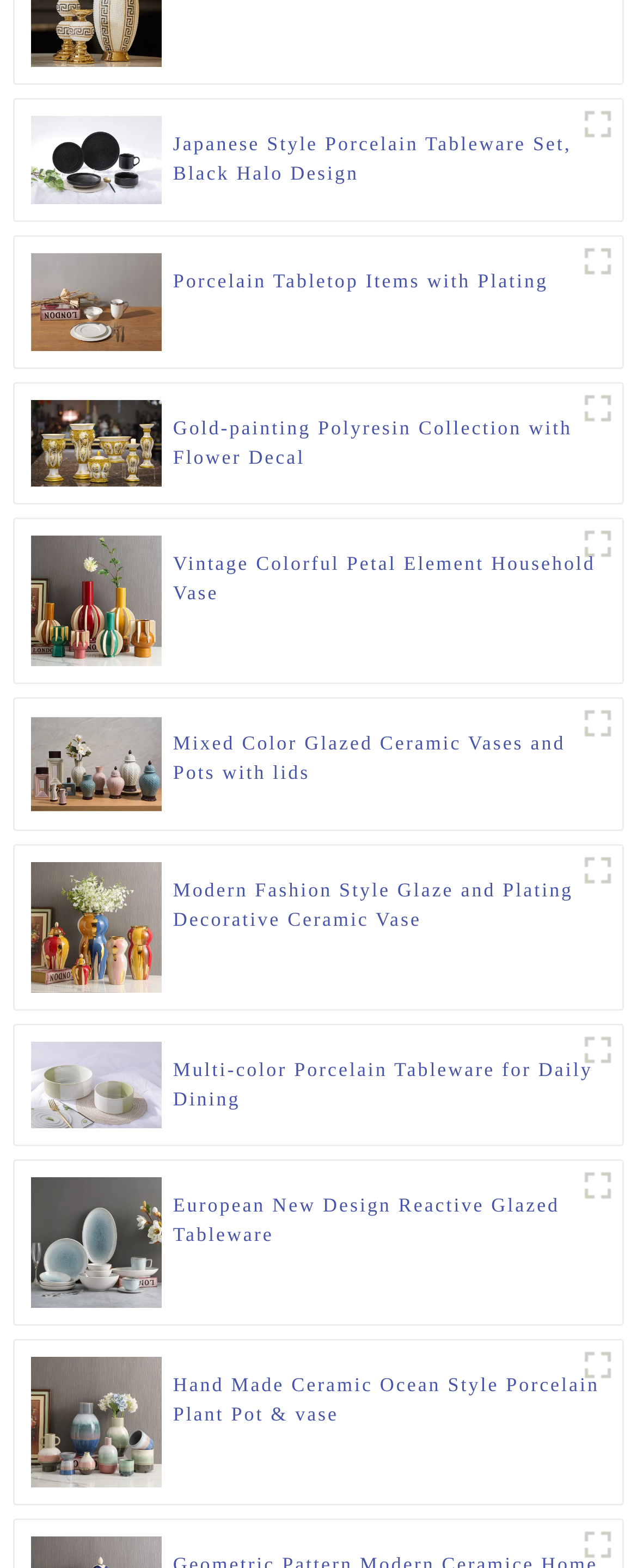Bounding box coordinates should be in the format (top-left x, top-left y, bottom-right x, bottom-right y) and all values should be floating point numbers between 0 and 1. Determine the bounding box coordinate for the UI element described as: title="H947 (1)"

[0.9, 0.74, 0.977, 0.772]